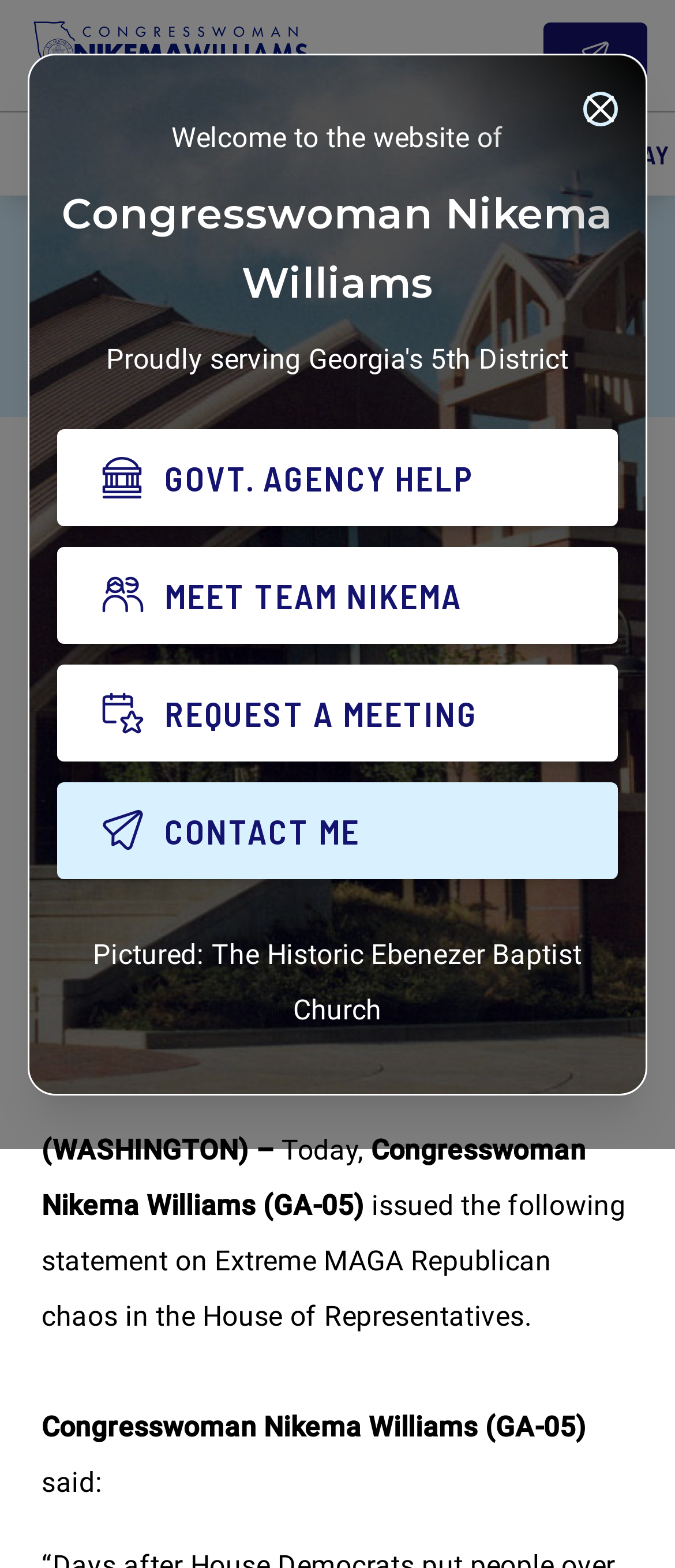Please identify the bounding box coordinates of the area that needs to be clicked to follow this instruction: "Go to the ABOUT page".

[0.123, 0.072, 0.372, 0.125]